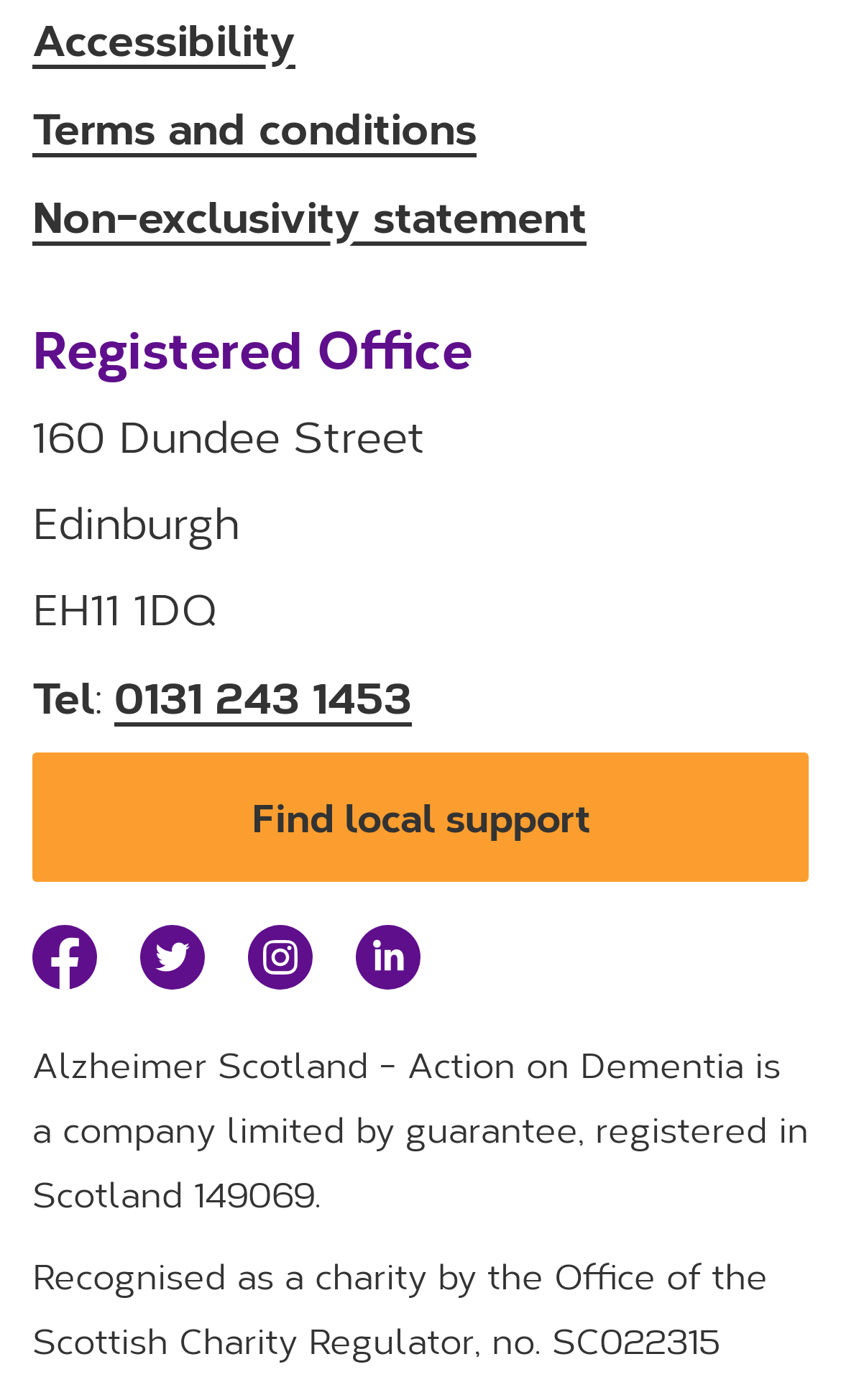Refer to the image and provide an in-depth answer to the question:
What is the charity registration number?

I found the answer by looking at the static text element that mentions the charity registration number, which is 'SC022315'.